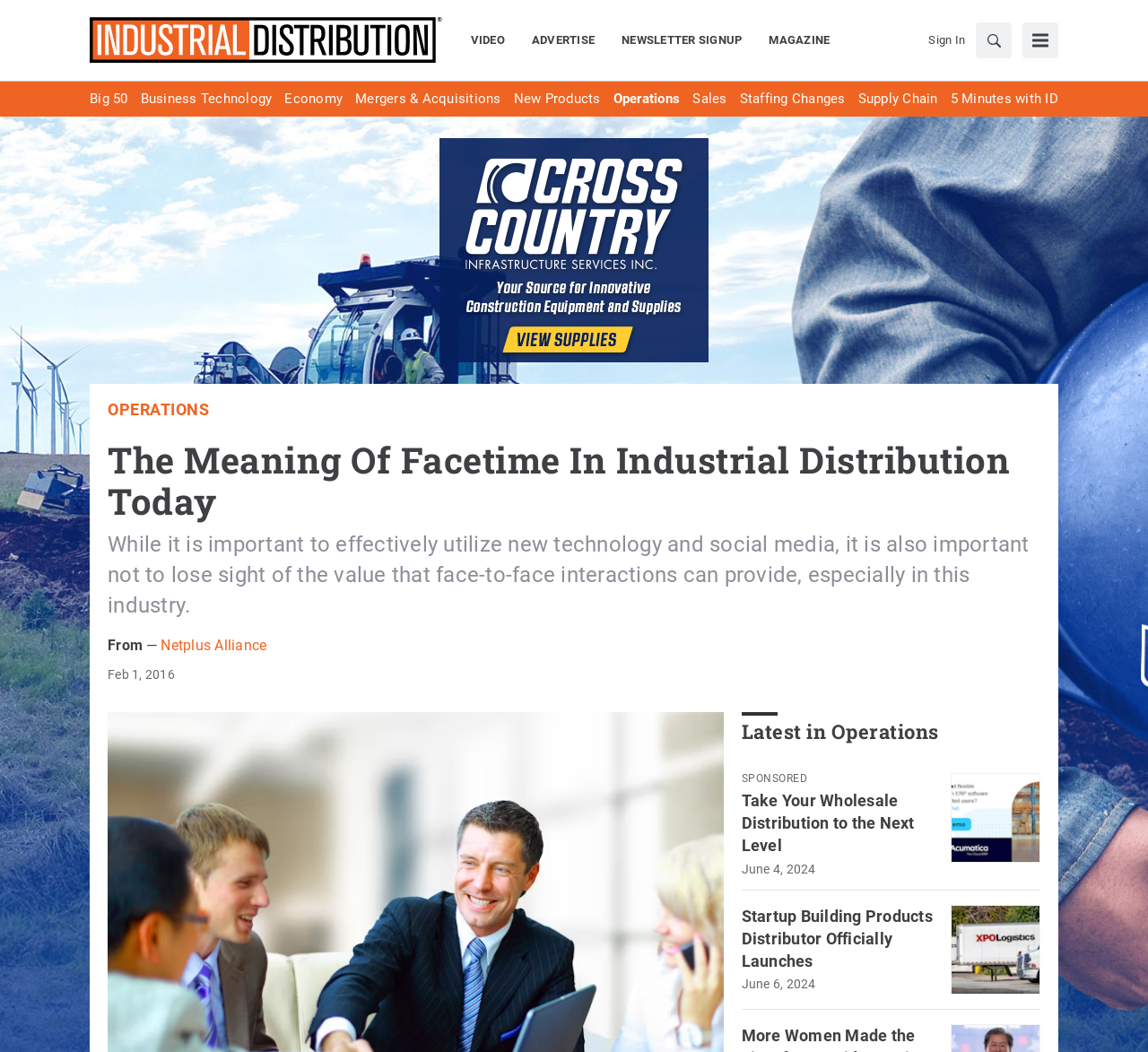Respond to the following question with a brief word or phrase:
What is the name of the website?

Industrial Distribution